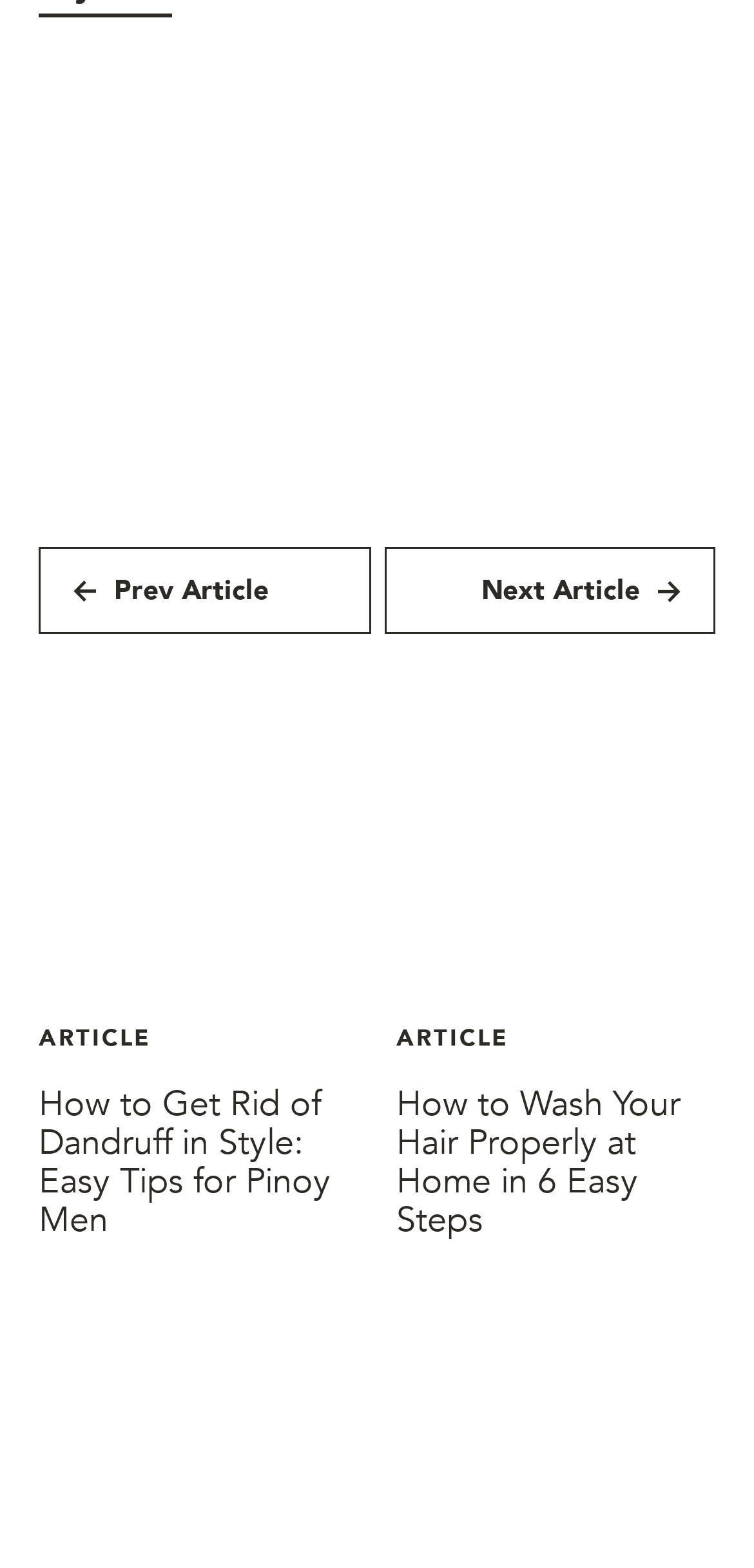Identify the coordinates of the bounding box for the element that must be clicked to accomplish the instruction: "View the image about 'How to get rid of dandruff'".

[0.051, 0.425, 0.474, 0.628]